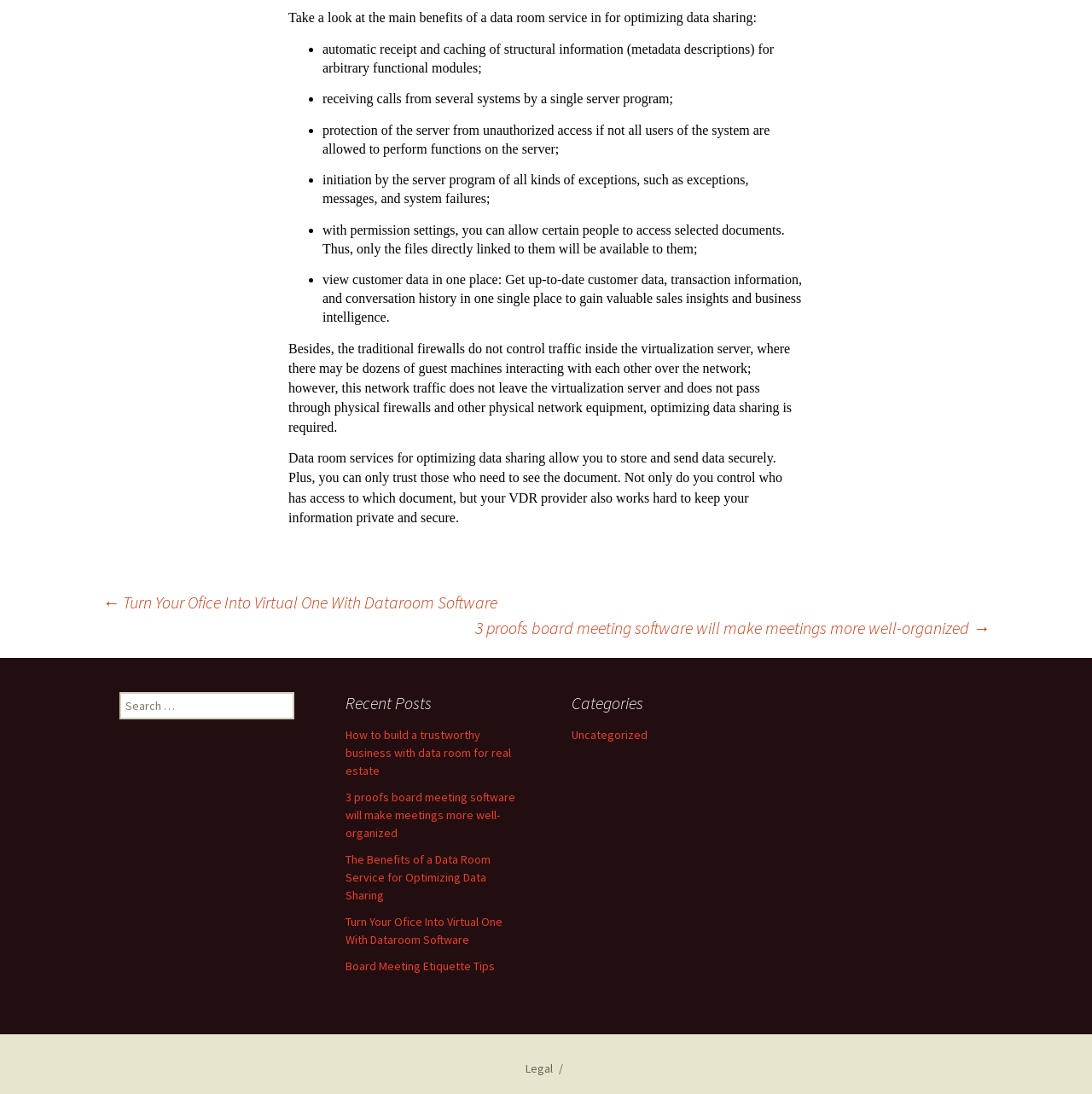Please determine the bounding box coordinates of the element to click in order to execute the following instruction: "Read the recent post about building a trustworthy business with data room for real estate". The coordinates should be four float numbers between 0 and 1, specified as [left, top, right, bottom].

[0.316, 0.665, 0.468, 0.711]